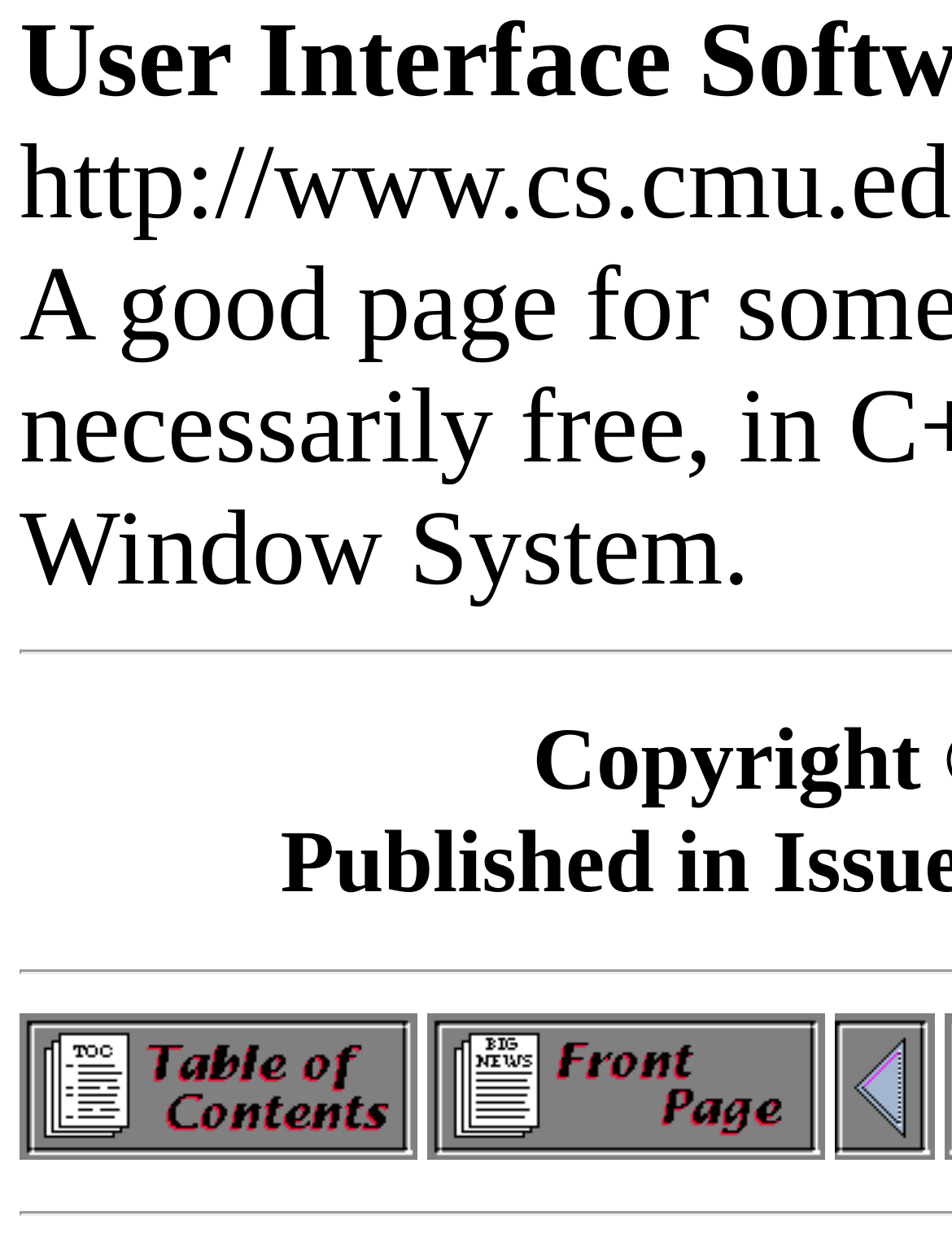Identify the bounding box for the described UI element. Provide the coordinates in (top-left x, top-left y, bottom-right x, bottom-right y) format with values ranging from 0 to 1: alt="[ TABLE OF CONTENTS ]"

[0.021, 0.898, 0.438, 0.931]